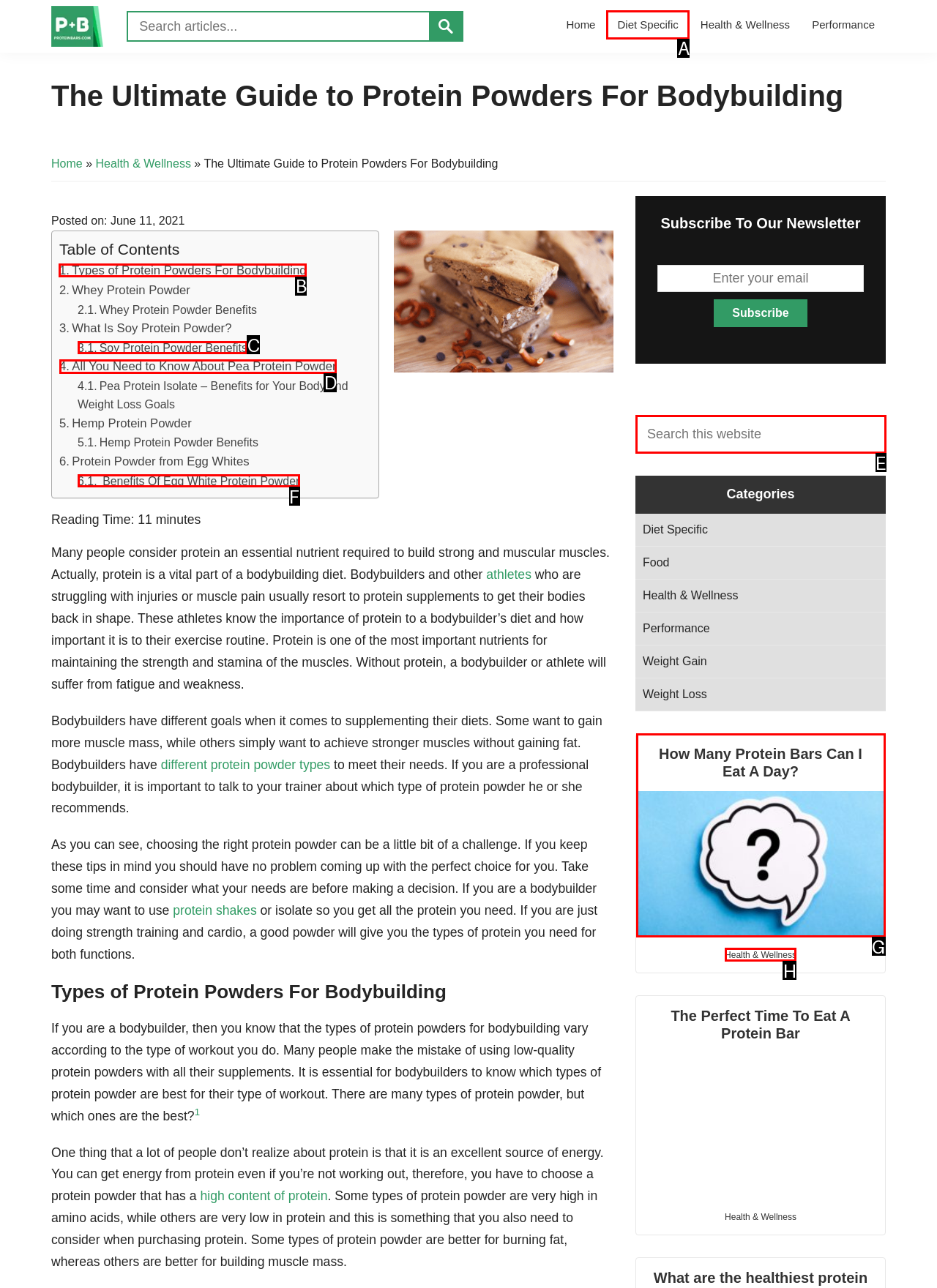Select the option I need to click to accomplish this task: Read about 'Types of Protein Powders For Bodybuilding'
Provide the letter of the selected choice from the given options.

B